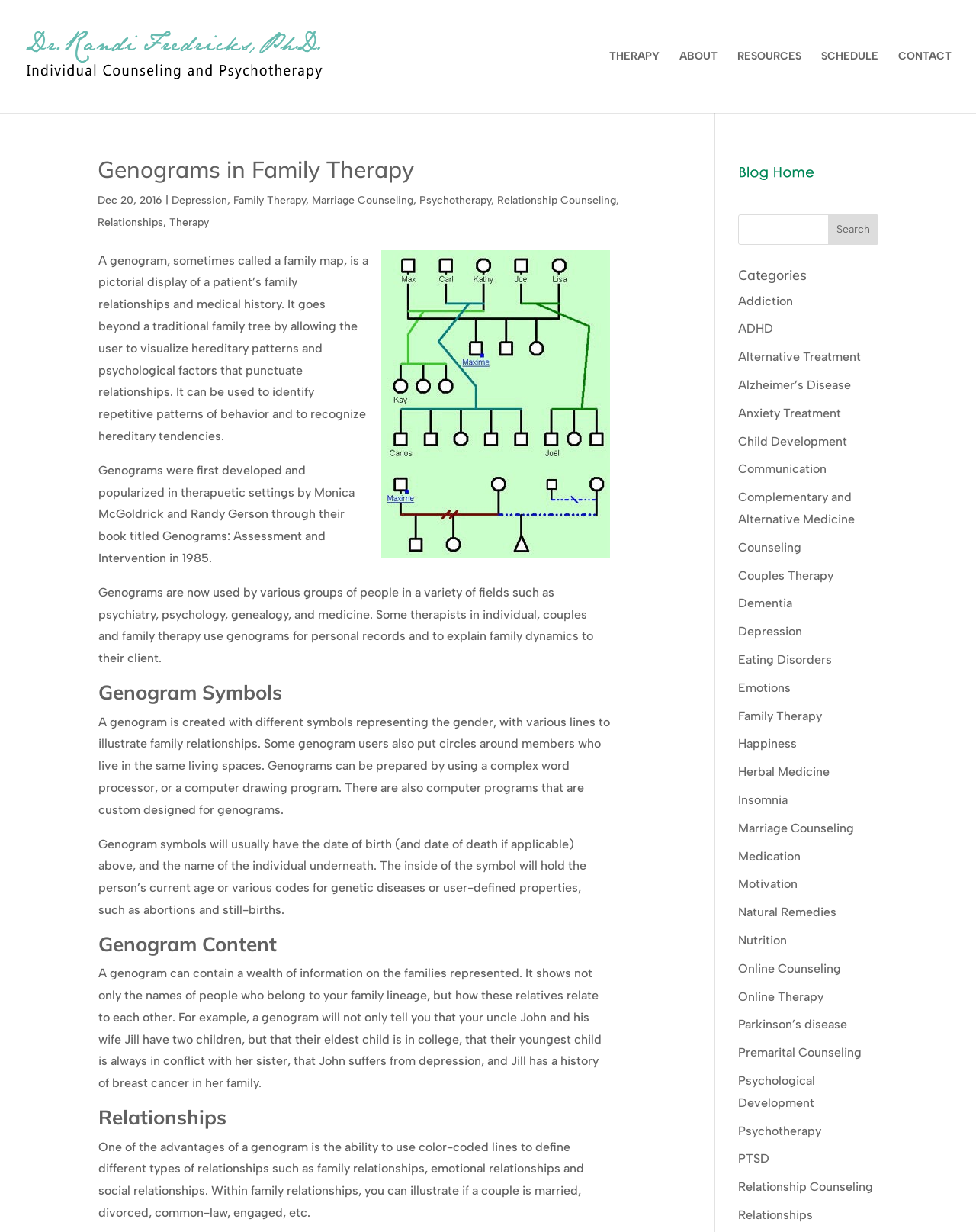Identify the bounding box coordinates of the region that should be clicked to execute the following instruction: "Search for something".

[0.756, 0.174, 0.9, 0.199]